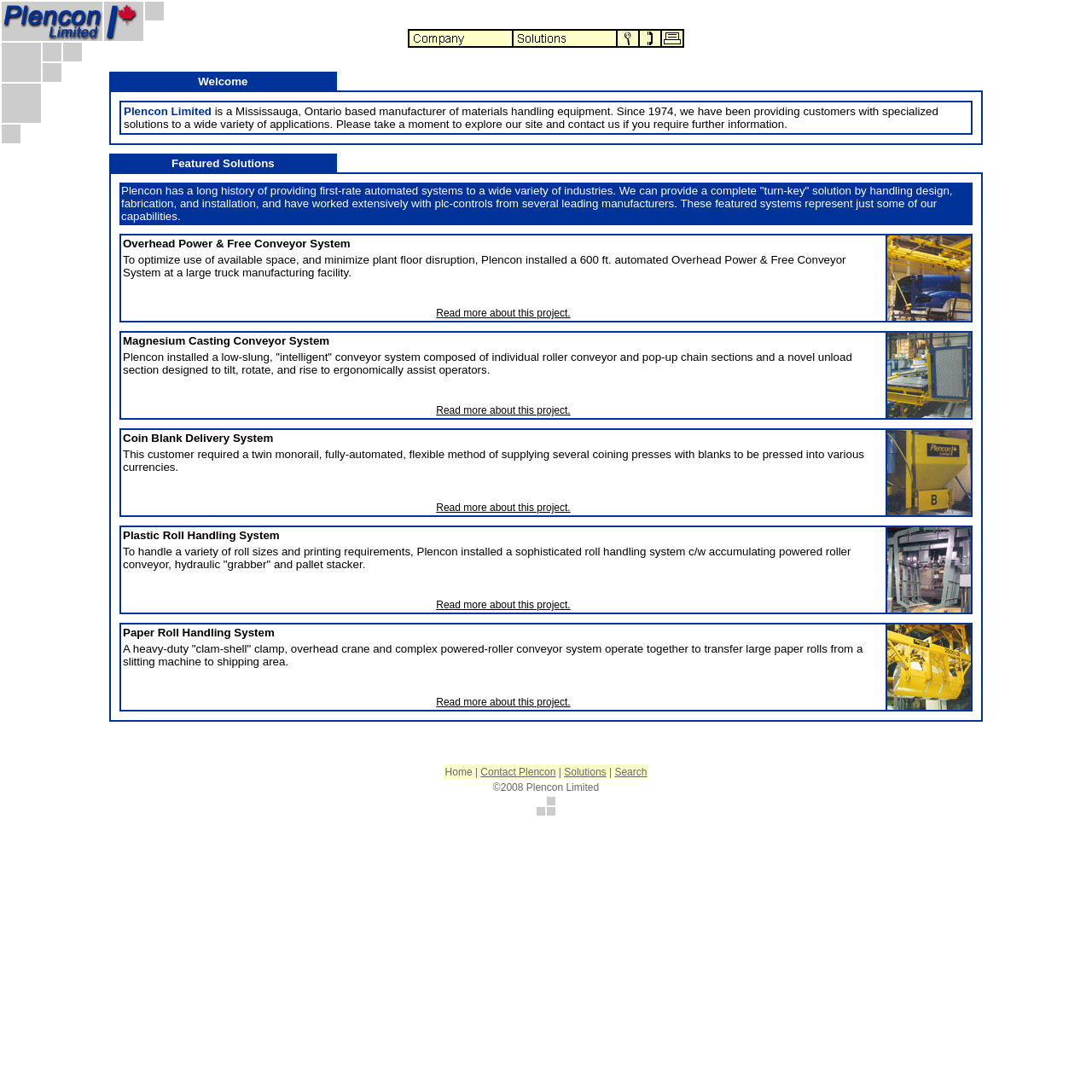Using the given element description, provide the bounding box coordinates (top-left x, top-left y, bottom-right x, bottom-right y) for the corresponding UI element in the screenshot: Tweet this

None